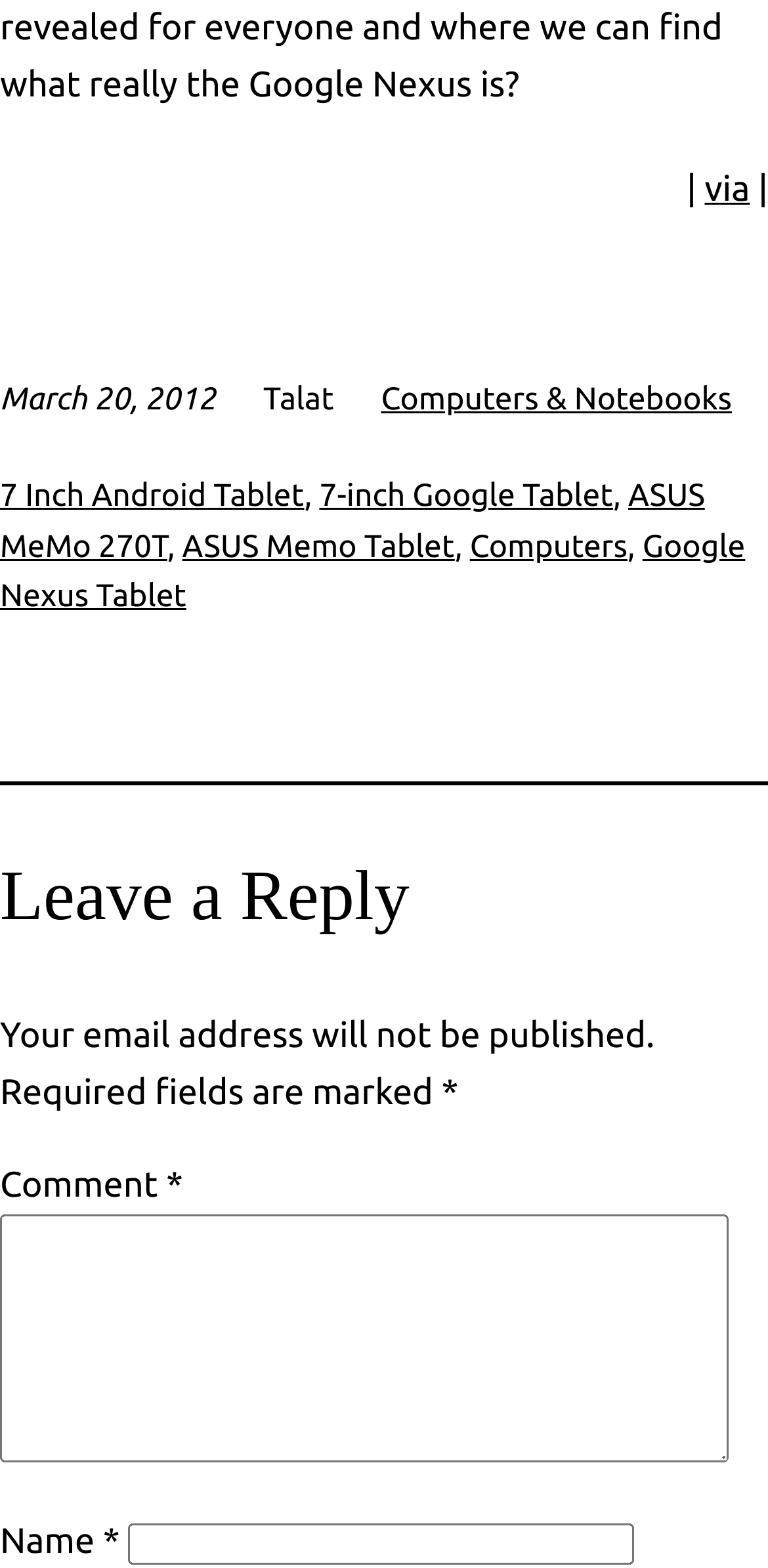Use a single word or phrase to answer the question: What is the label of the required field marked with an asterisk?

Comment